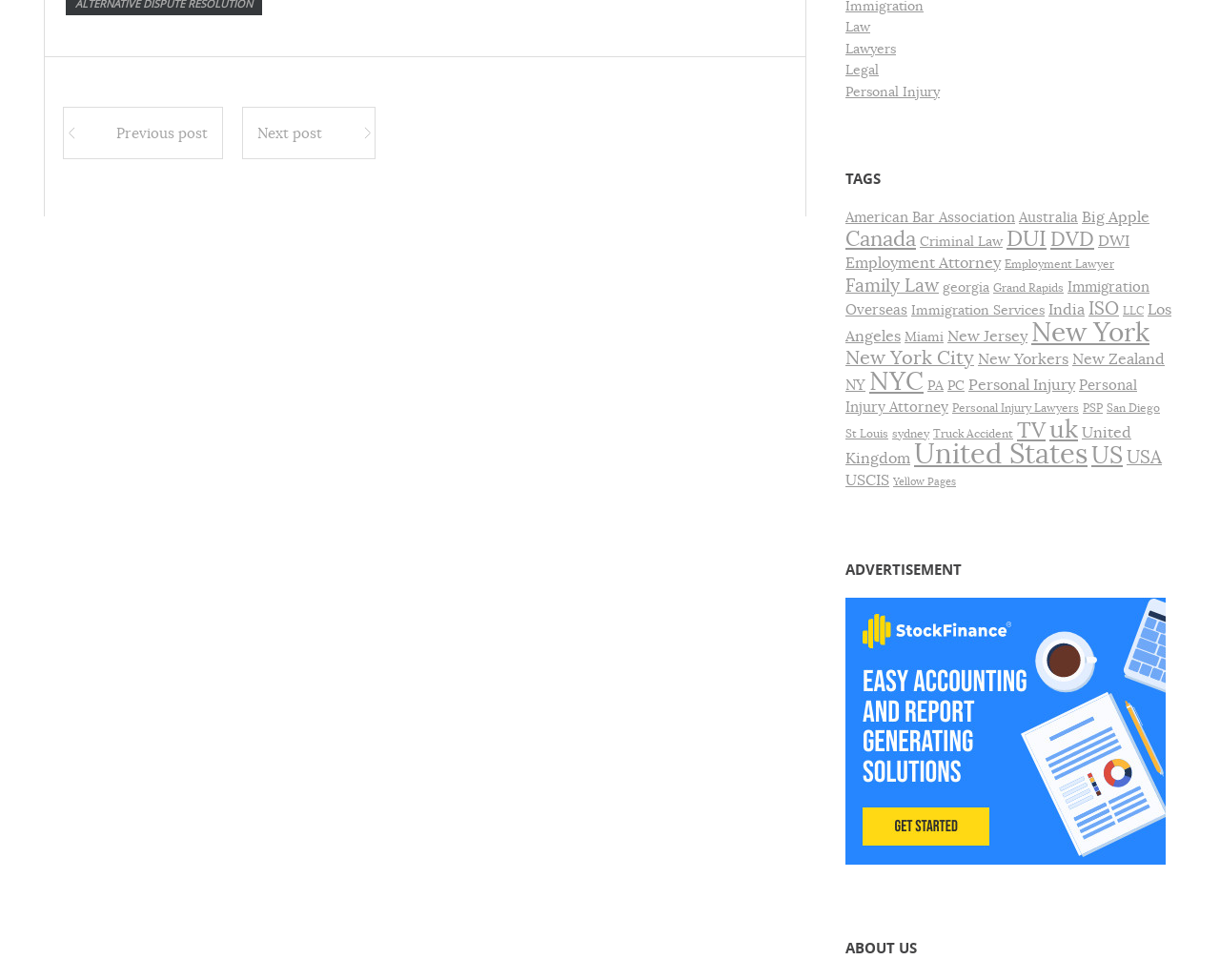Using the provided element description "Next post", determine the bounding box coordinates of the UI element.

[0.198, 0.109, 0.308, 0.163]